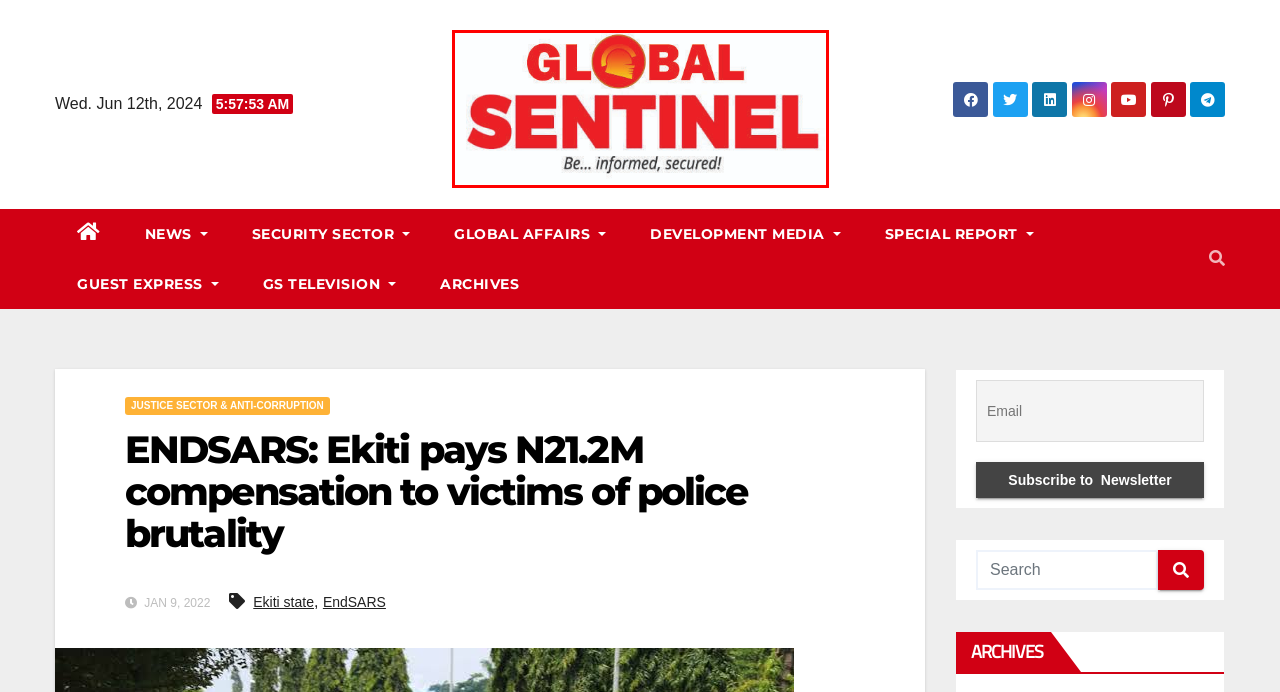Analyze the screenshot of a webpage with a red bounding box and select the webpage description that most accurately describes the new page resulting from clicking the element inside the red box. Here are the candidates:
A. Ongoing APC crisis, a threat to Nigeria's democracy-ActionAid - GlobalSentinel
B. SECURITY SECTOR Archives - GlobalSentinel
C. GLOBAL AFFAIRS Archives - GlobalSentinel
D. GLOBAL WATCH WITH DR. LUBER Archives - GlobalSentinel
E. JUSTICE SECTOR & ANTI-CORRUPTION Archives - GlobalSentinel
F. COVER STORIES Archives - GlobalSentinel
G. Uncategorized Archives - GlobalSentinel
H. NEWS Archives - GlobalSentinel

A